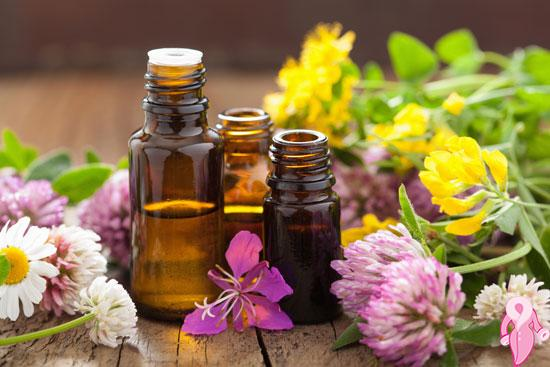Explain what the image portrays in a detailed manner.

The image showcases a serene arrangement of three glass bottles filled with various herbal oils, prominently displayed among vibrant wildflowers. These bottles, primarily amber in color, suggest a natural and organic approach to skincare, highlighting the use of herbal ingredients. Surrounding the bottles are lush blooms including delicate daisies, purple clover, and yellow wildflowers, evoking a sense of nature’s bounty. This serene composition aligns with the theme of natural remedies, particularly focusing on the benefits of centaury oil as mentioned in the text. The overall aesthetic suggests a DIY approach to skincare, emphasizing the effectiveness of natural formulas for enhancing skin health and addressing issues like skin spots and rejuvenation.